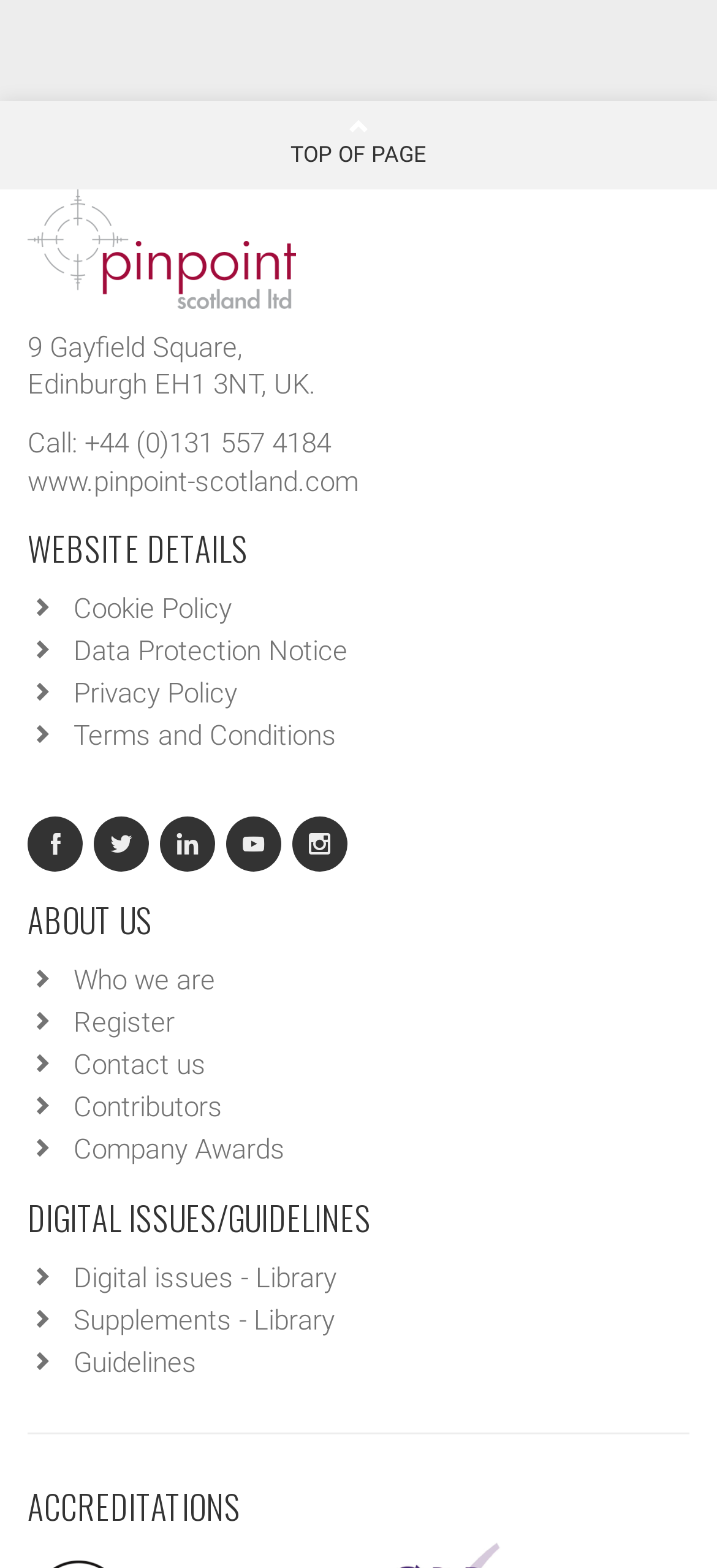Answer succinctly with a single word or phrase:
What is the address of the company?

9 Gayfield Square, Edinburgh EH1 3NT, UK.